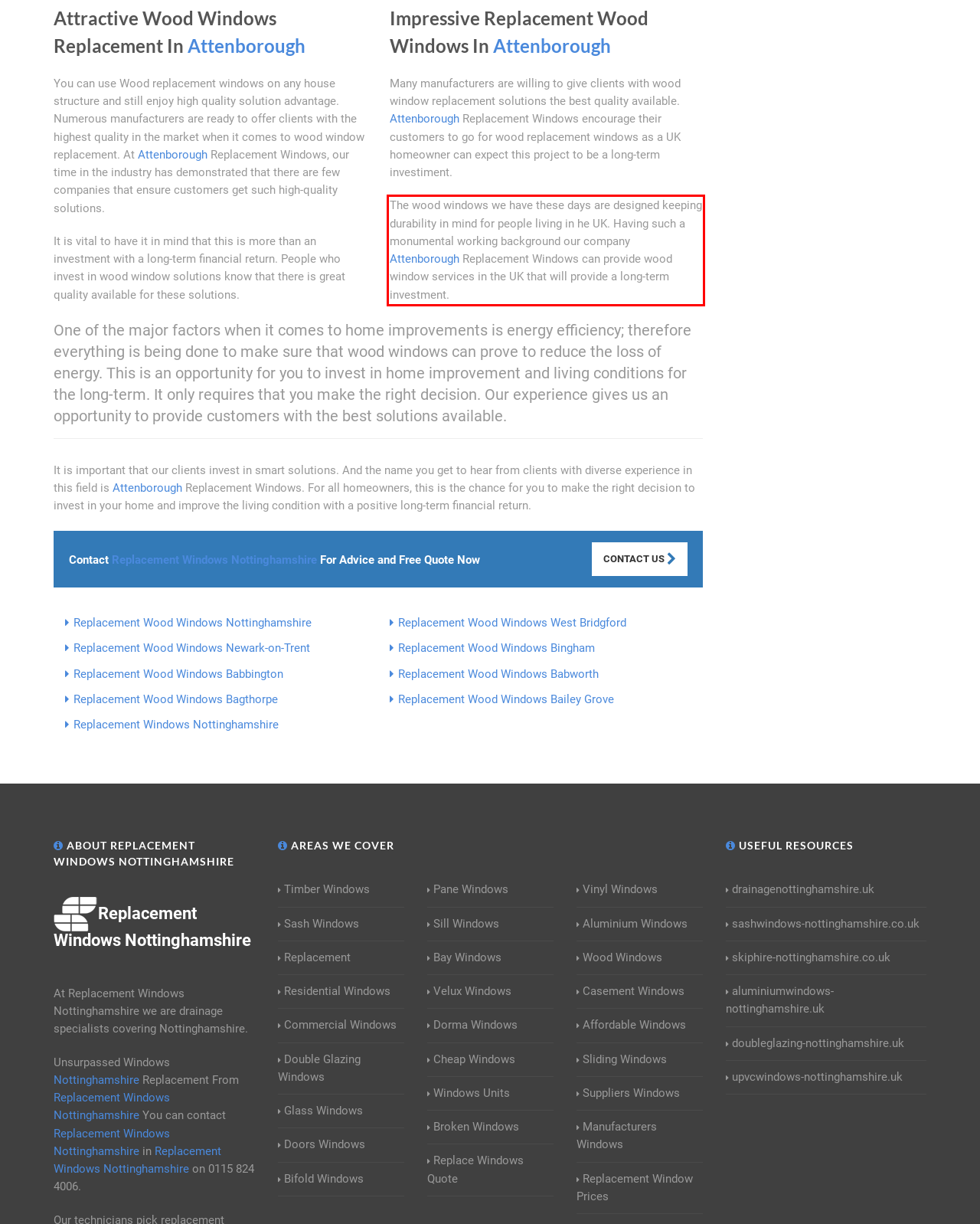With the given screenshot of a webpage, locate the red rectangle bounding box and extract the text content using OCR.

The wood windows we have these days are designed keeping durability in mind for people living in he UK. Having such a monumental working background our company Attenborough Replacement Windows can provide wood window services in the UK that will provide a long-term investment.